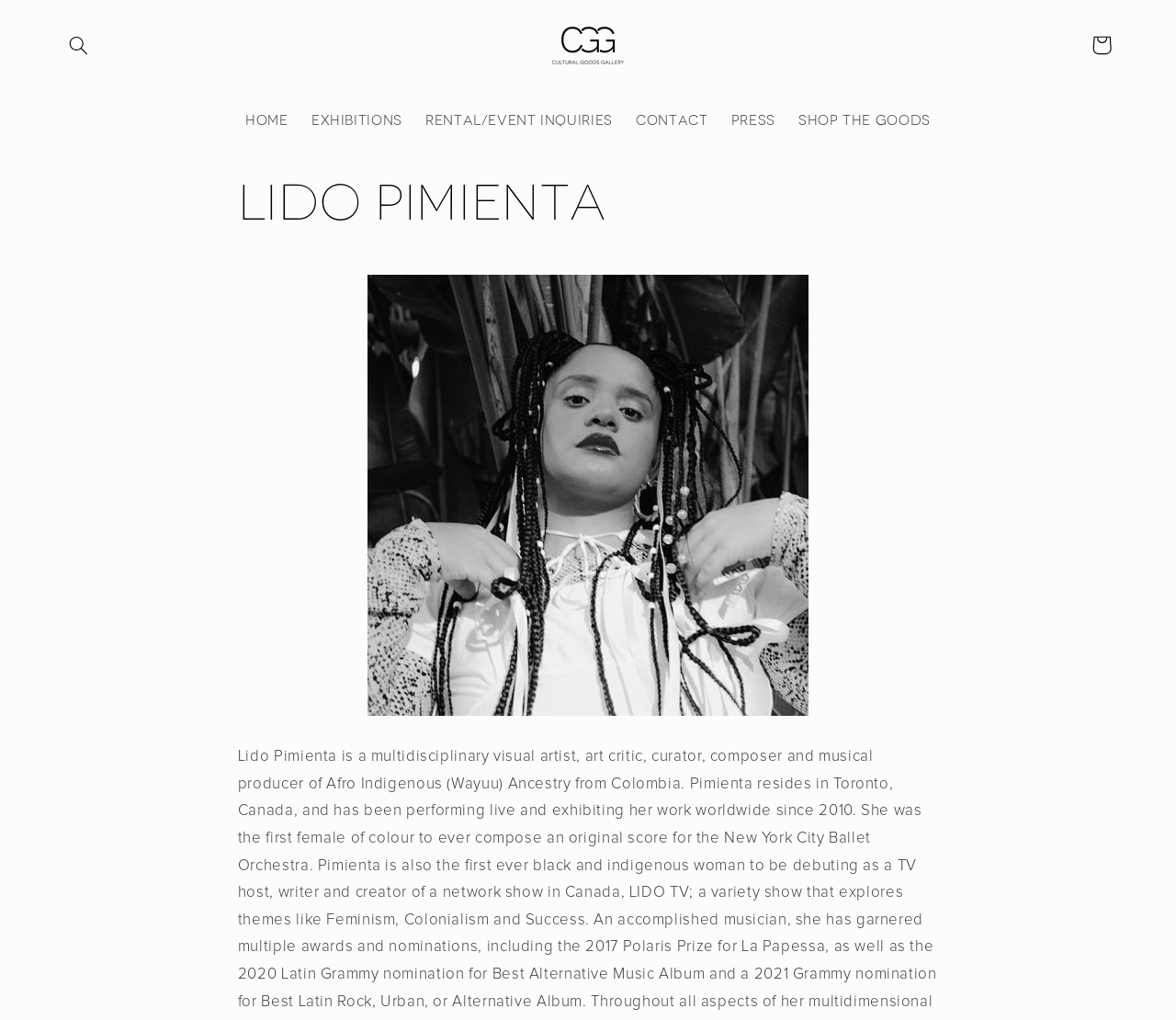Answer with a single word or phrase: 
Is the search button expanded?

False